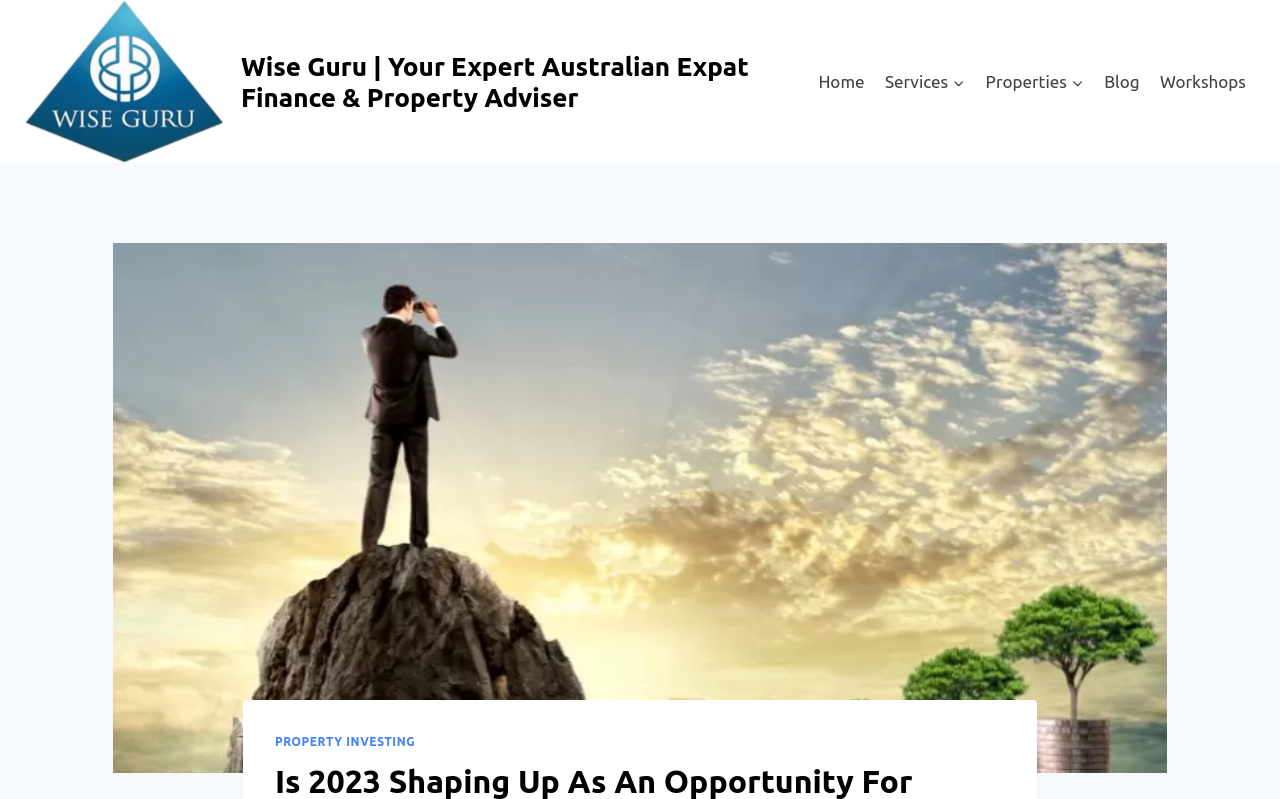Please answer the following question using a single word or phrase: 
How many navigation links are there?

5